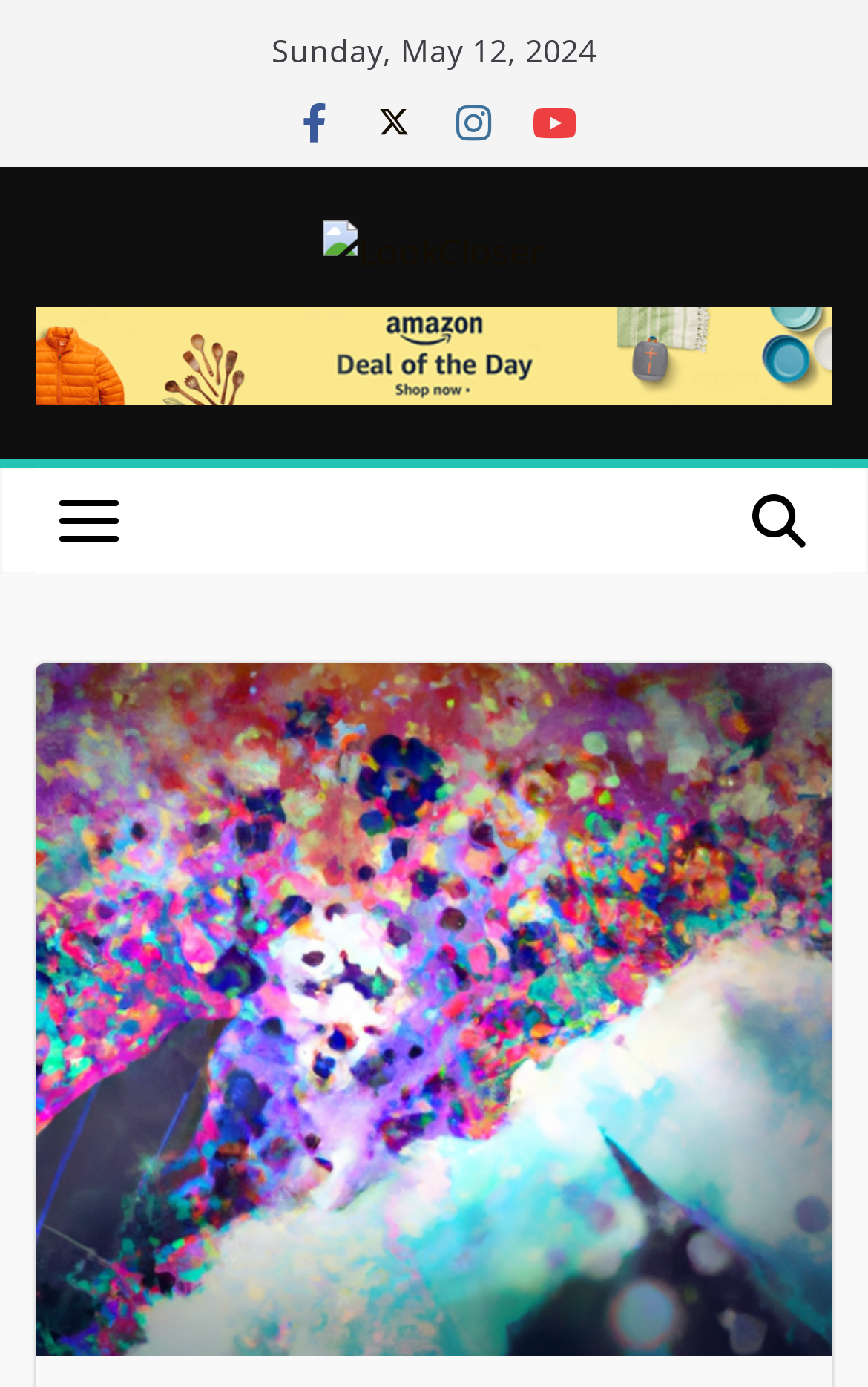Reply to the question with a single word or phrase:
How many social media links are there?

4